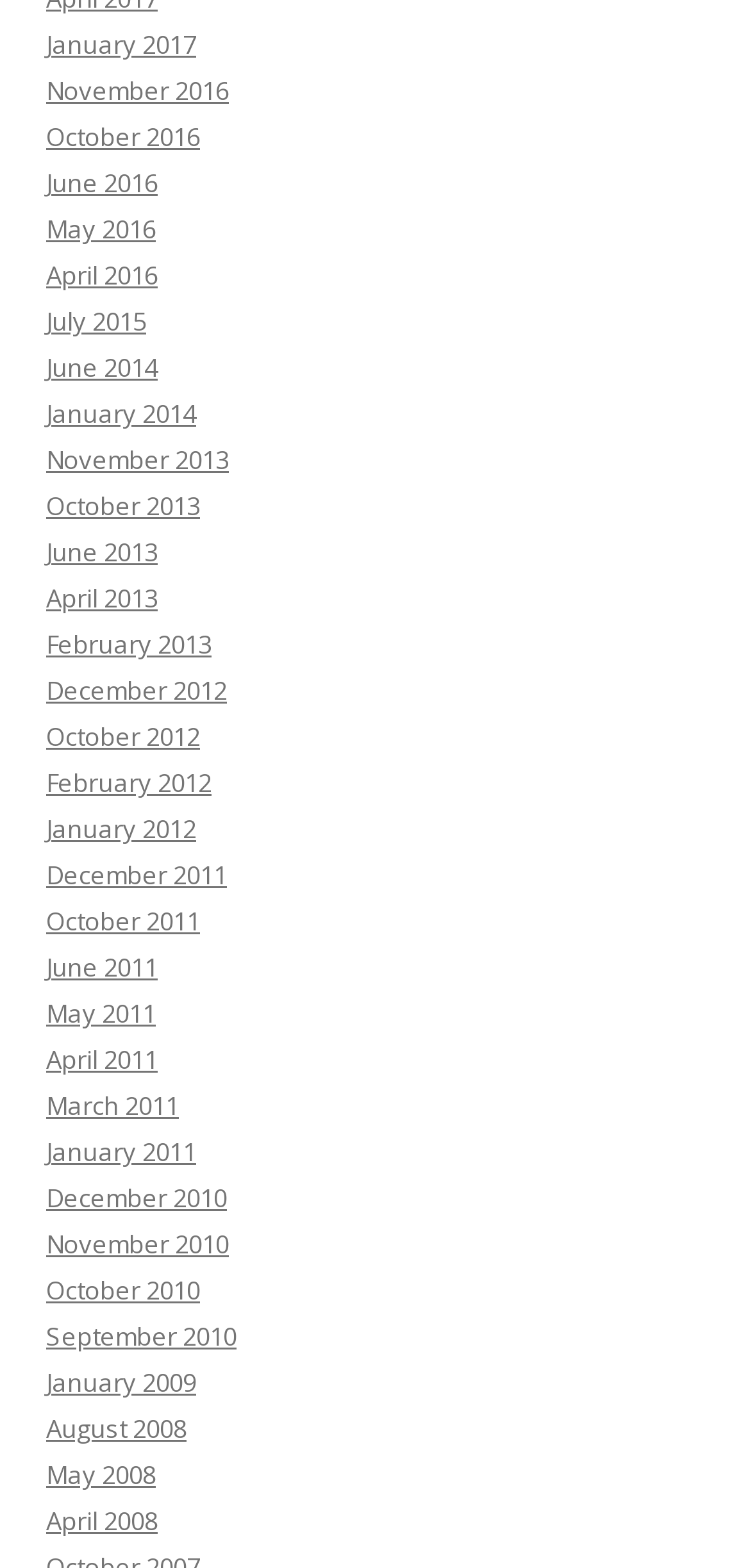What is the most recent year listed?
Craft a detailed and extensive response to the question.

By examining the list of links, I found that the most recent year listed is 2017, which appears in the link 'January 2017'.